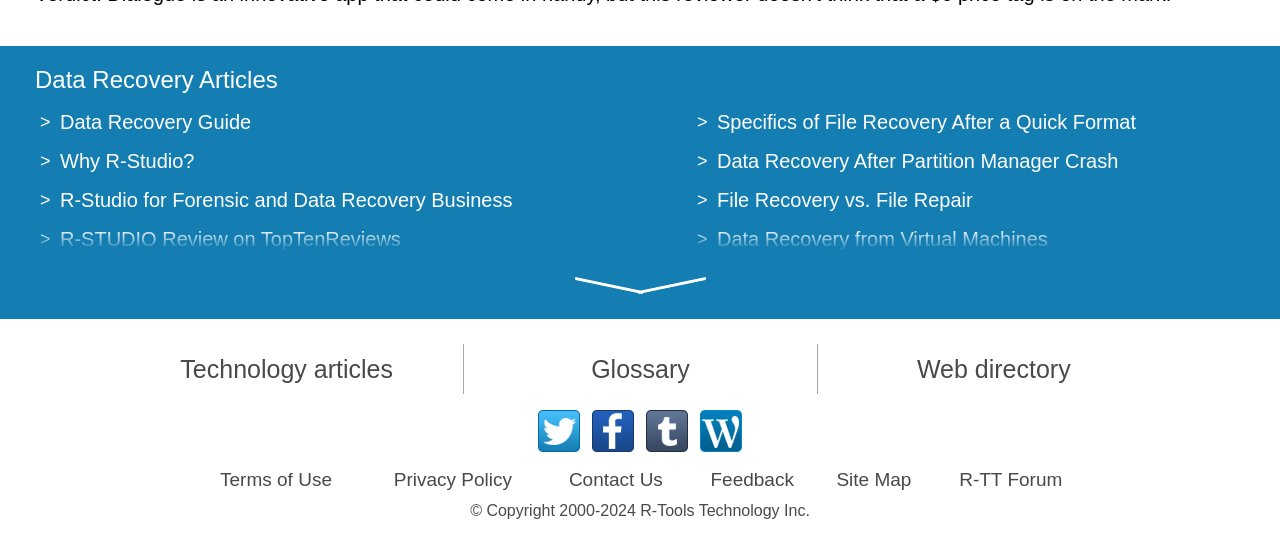What is the purpose of the 'Emergency File Recovery Using R-Studio Emergency' article?
Look at the image and provide a detailed response to the question.

The purpose of the 'Emergency File Recovery Using R-Studio Emergency' article is to provide information on how to recover files in emergency situations using R-Studio Emergency, which can be inferred from the title of the article.